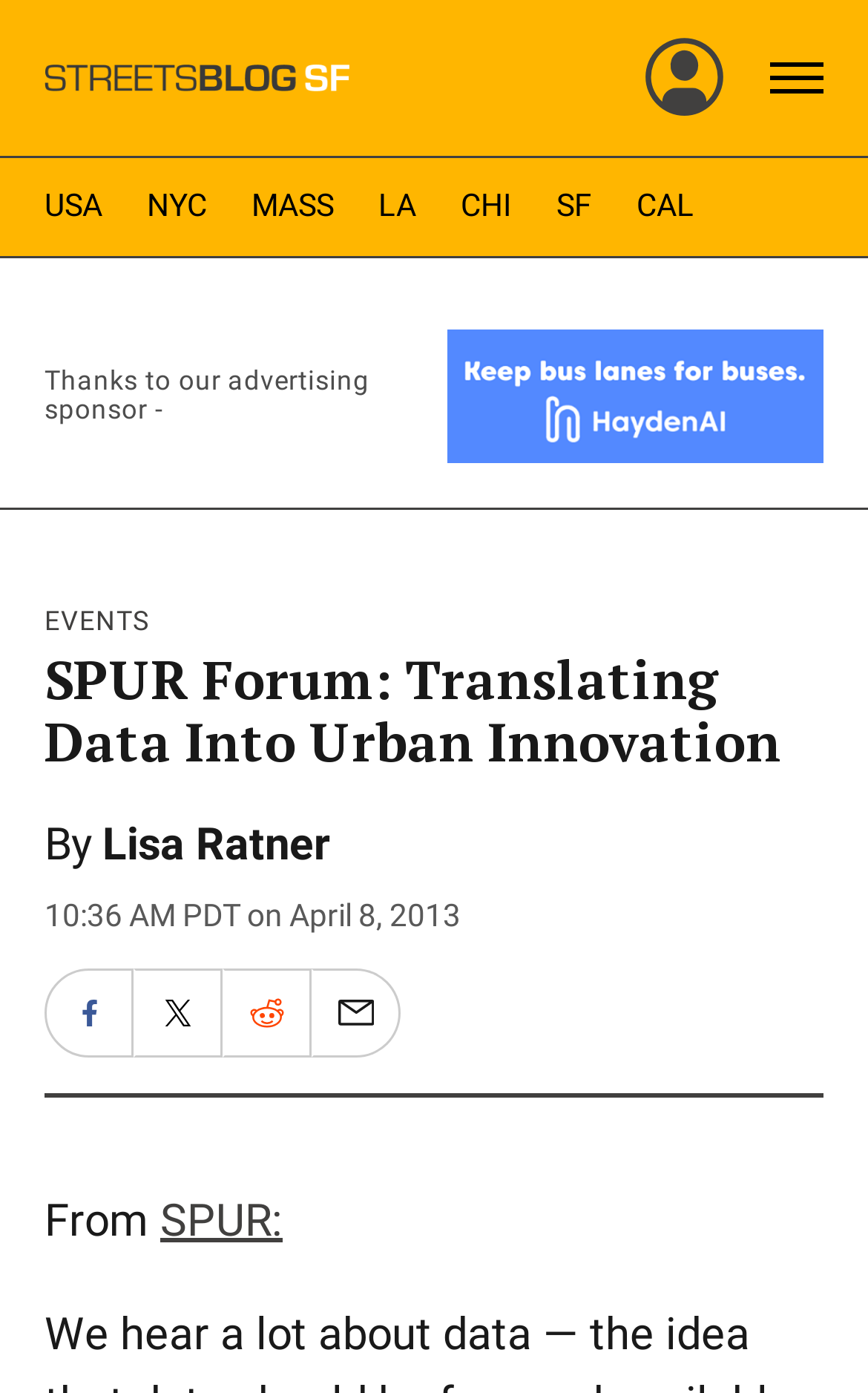How many navigation links are available?
Please elaborate on the answer to the question with detailed information.

I counted the number of link elements inside the navigation element with the text 'NavBar Menu' and found that there are 7 navigation links available, which are USA, NYC, MASS, LA, CHI, SF, and CAL.